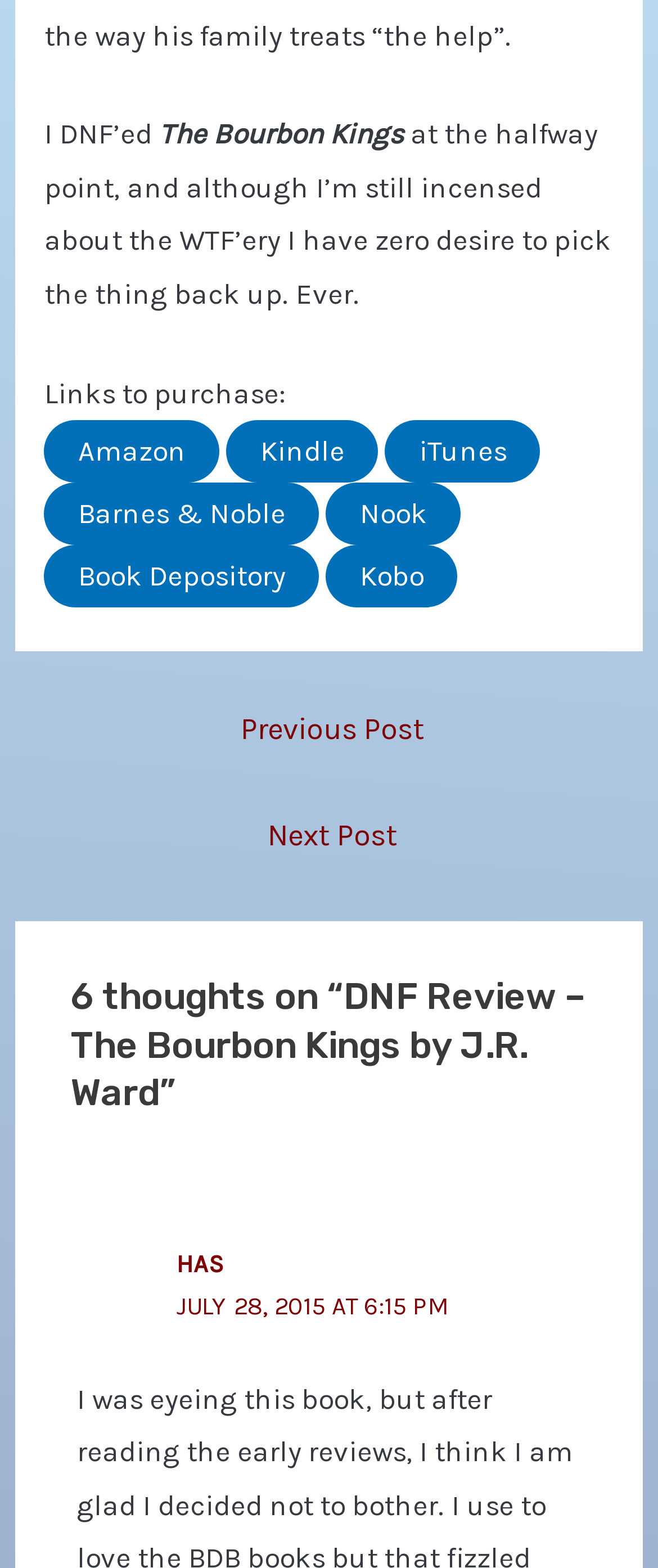Identify and provide the bounding box coordinates of the UI element described: "Book Depository". The coordinates should be formatted as [left, top, right, bottom], with each number being a float between 0 and 1.

[0.067, 0.348, 0.485, 0.388]